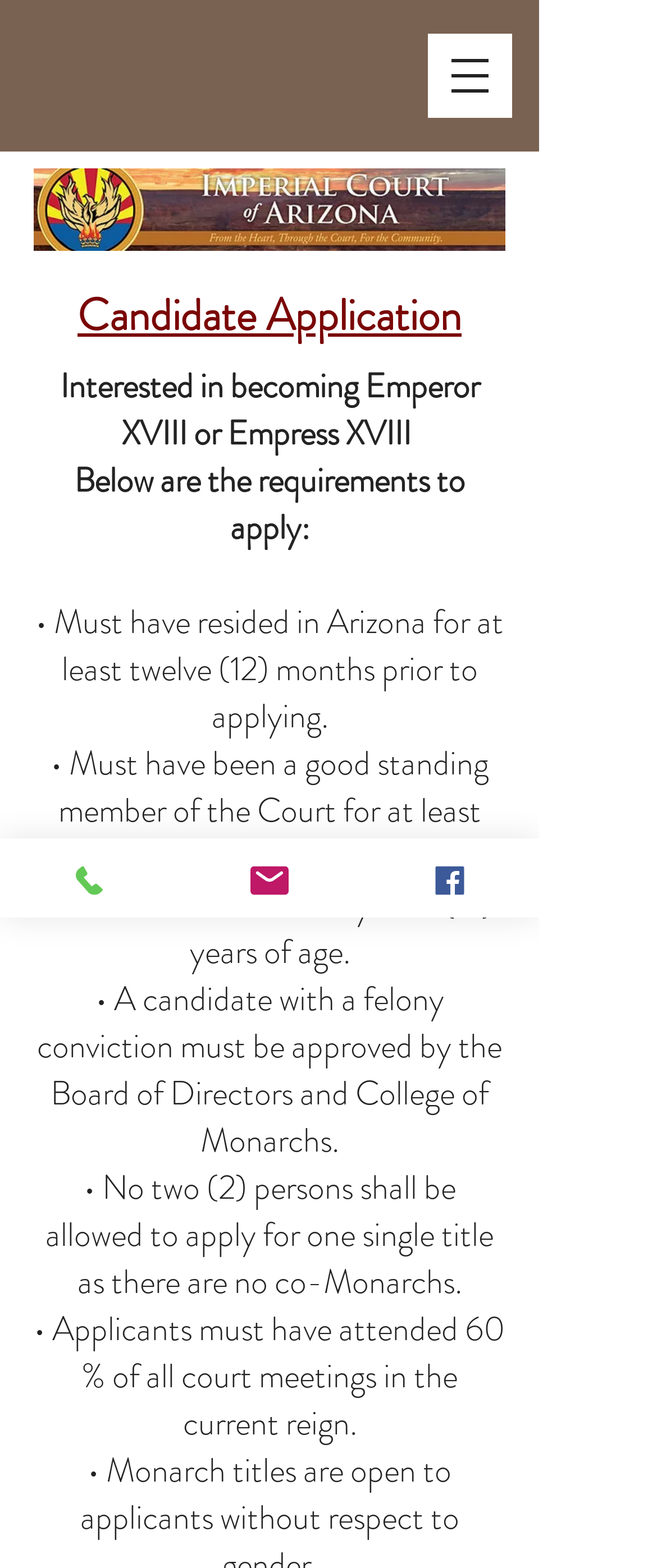Based on what you see in the screenshot, provide a thorough answer to this question: What is the minimum attendance requirement for court meetings?

The webpage specifies that applicants must have 'attended 60 % of all court meetings in the current reign.'